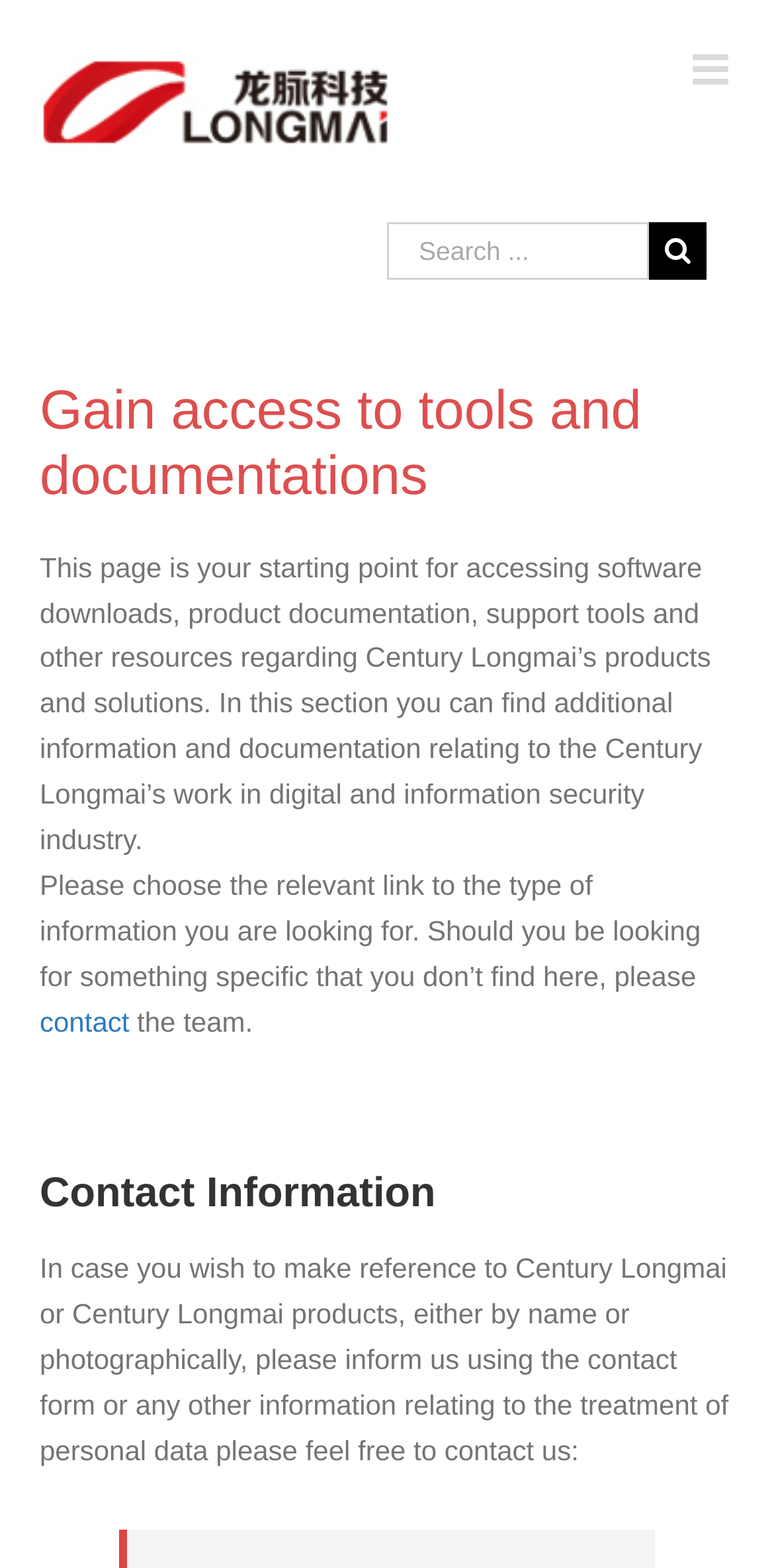Using the details from the image, please elaborate on the following question: How to get in touch with the team?

The webpage suggests that users can contact the team using the contact form, which is likely to be available on the webpage or through a linked page.